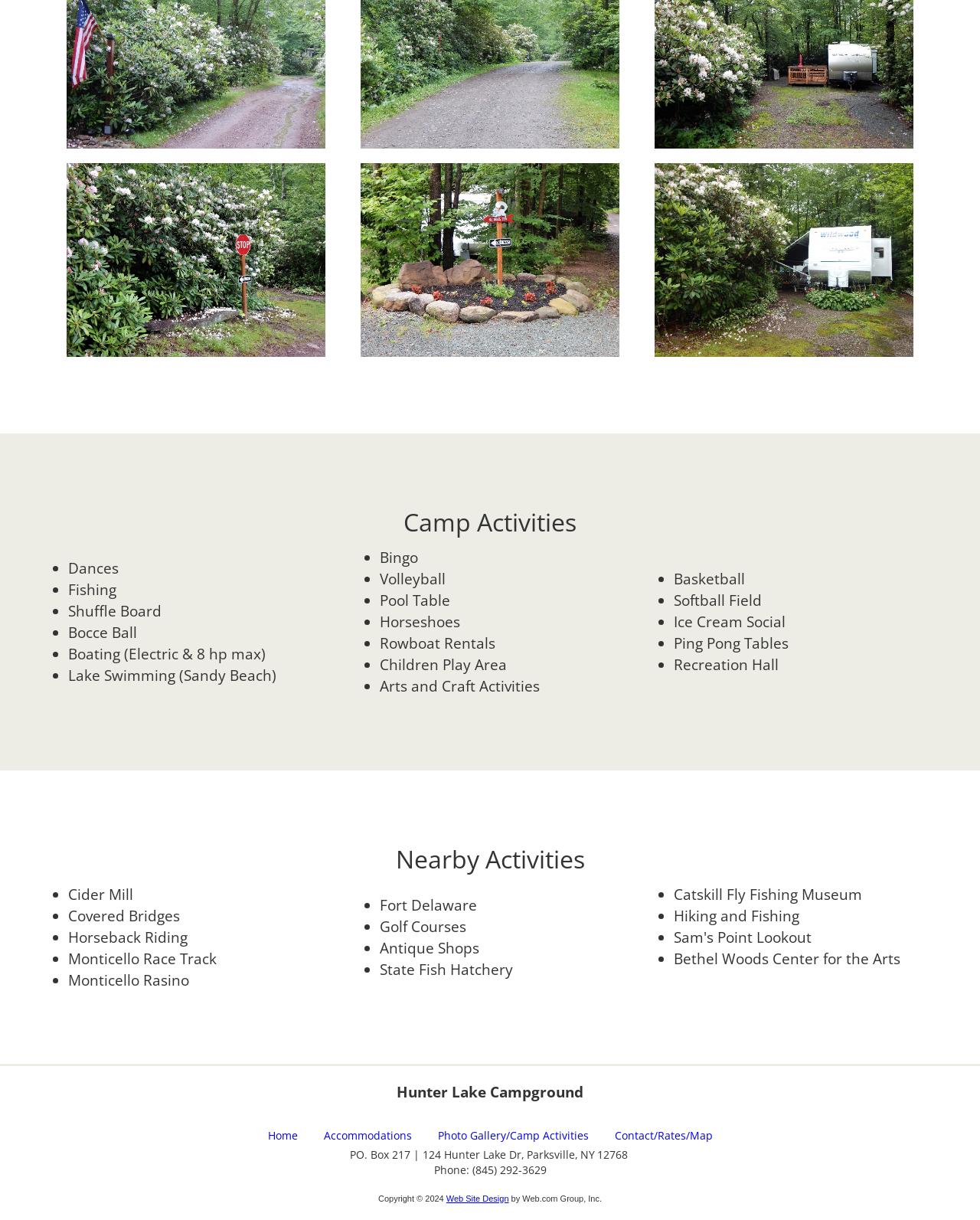Analyze the image and provide a detailed answer to the question: How many types of camp activities are listed?

There are 15 types of camp activities listed under the 'Camp Activities' heading, which are dances, fishing, shuffle board, bocce ball, boating, lake swimming, bingo, volleyball, pool table, horseshoes, rowboat rentals, children play area, arts and craft activities, basketball, and softball field.